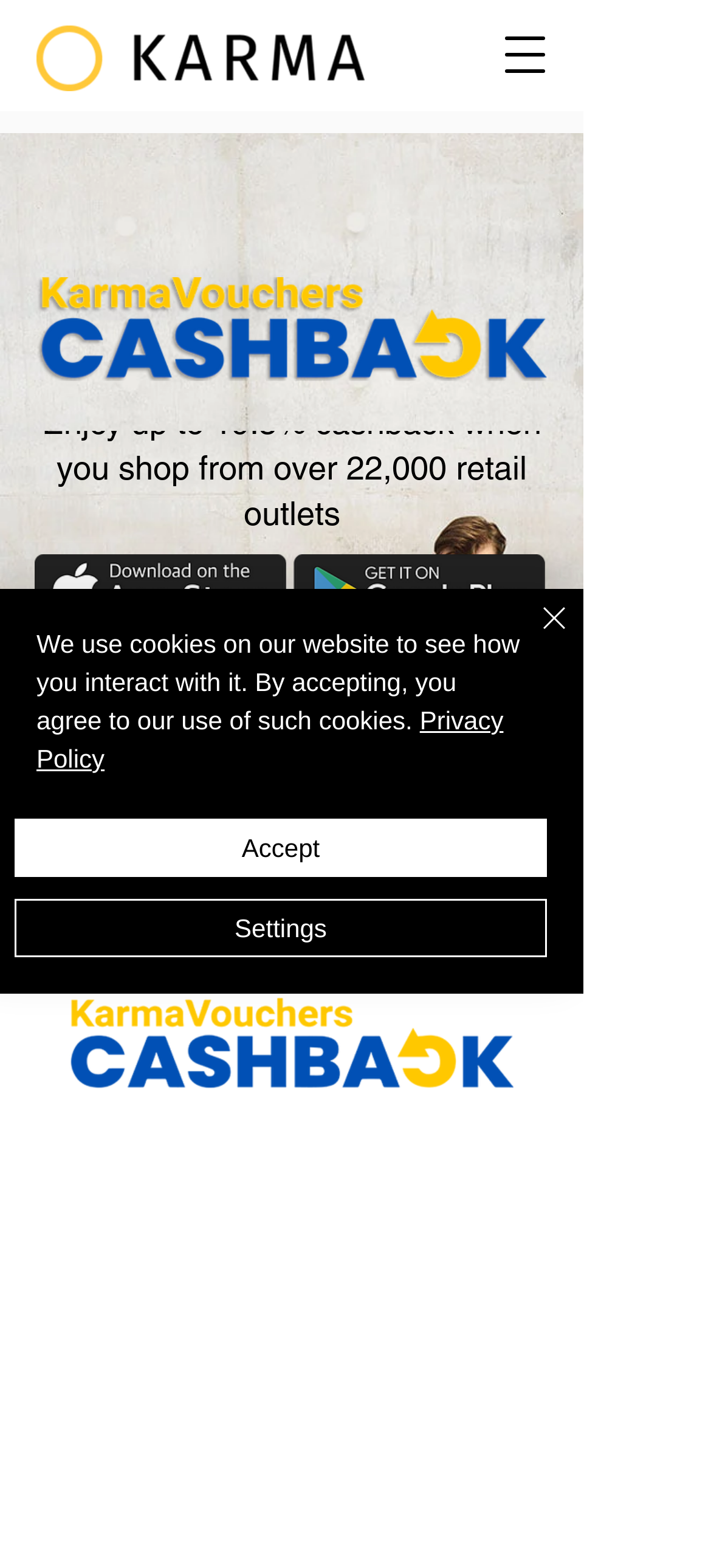Pinpoint the bounding box coordinates of the element to be clicked to execute the instruction: "Get Karma app on App Store".

[0.049, 0.353, 0.403, 0.399]